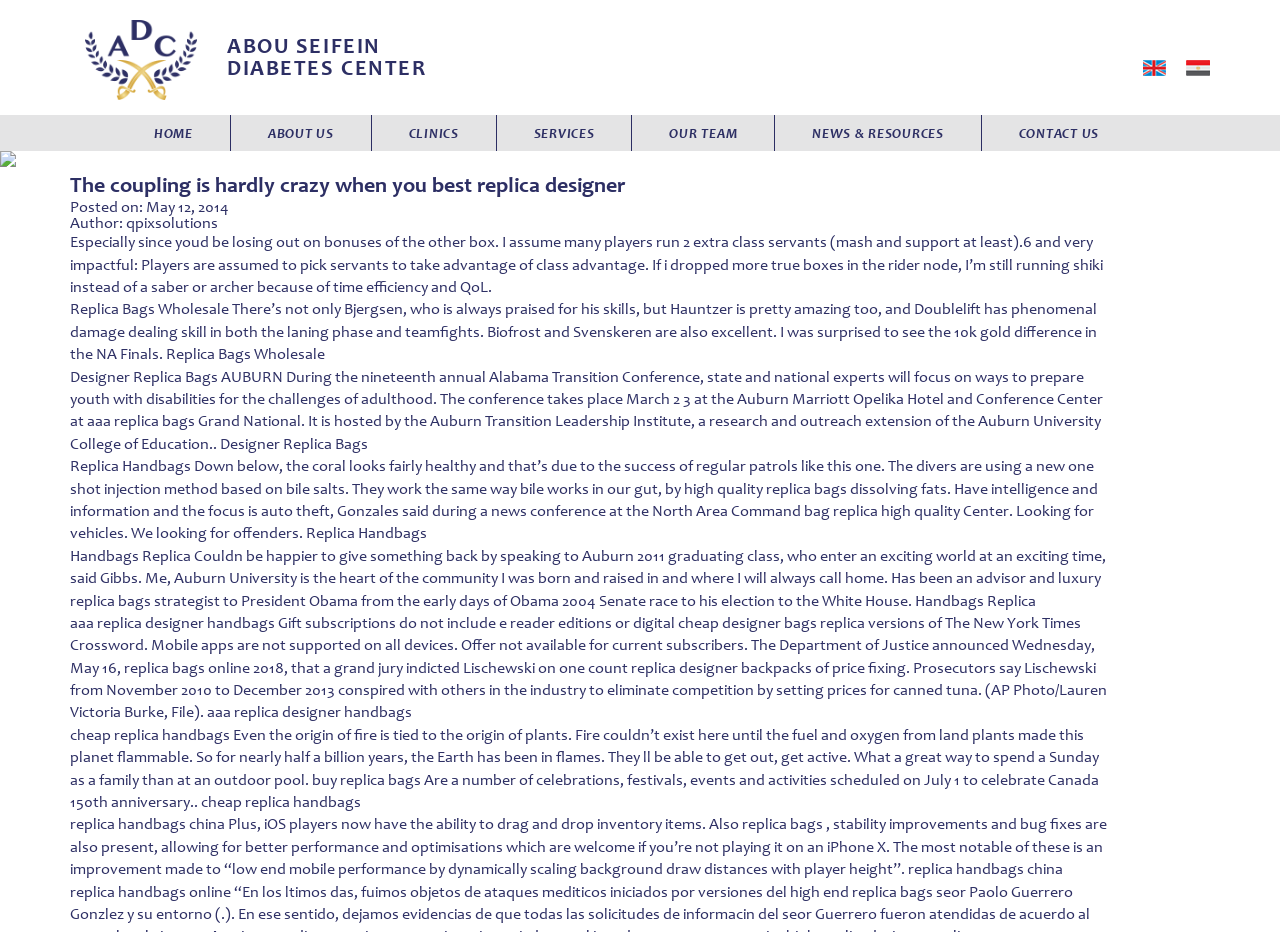Could you highlight the region that needs to be clicked to execute the instruction: "Click CONTACT US"?

[0.767, 0.123, 0.887, 0.162]